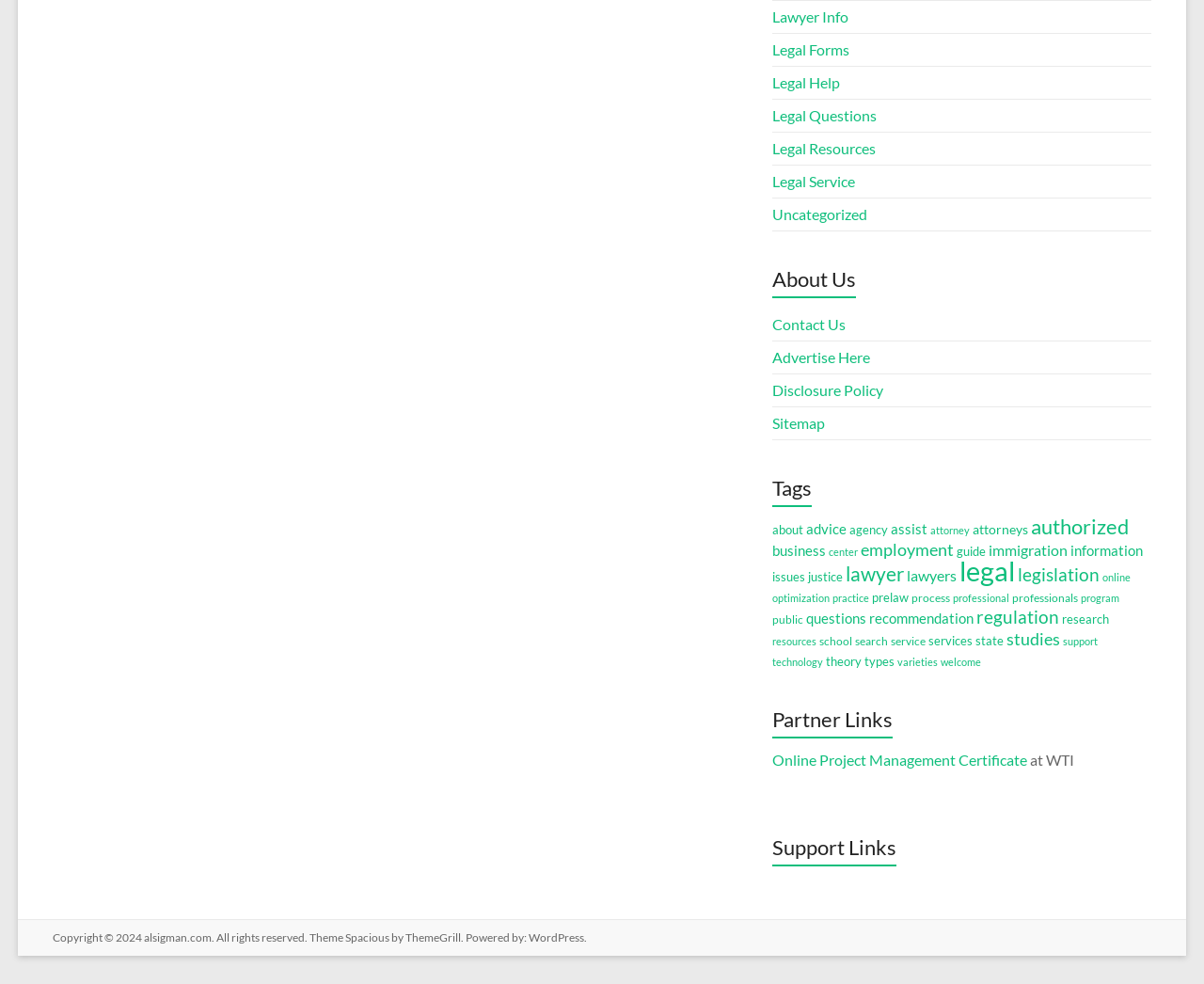Please identify the bounding box coordinates of the region to click in order to complete the task: "View 'About Us'". The coordinates must be four float numbers between 0 and 1, specified as [left, top, right, bottom].

[0.641, 0.269, 0.956, 0.314]